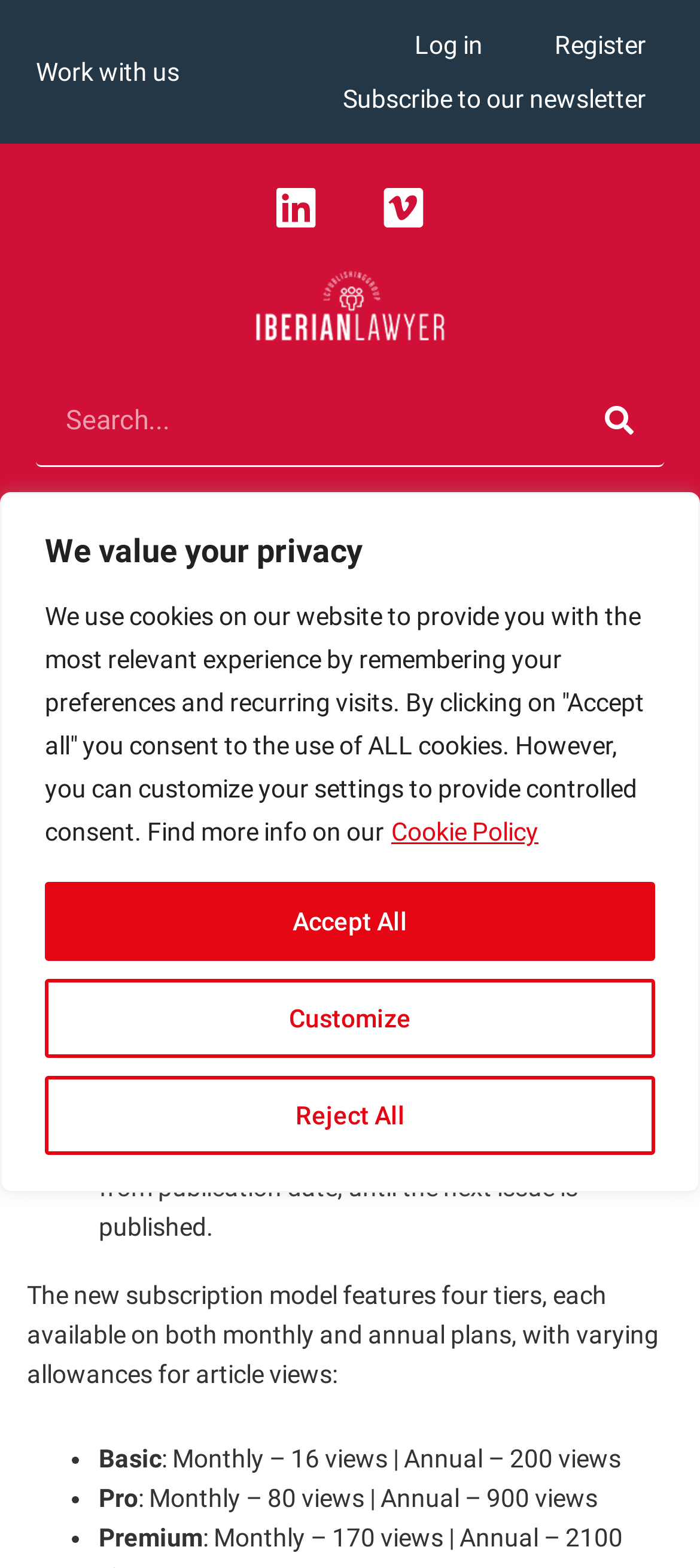Kindly respond to the following question with a single word or a brief phrase: 
What is the name of the lawyer website?

Iberian Lawyer